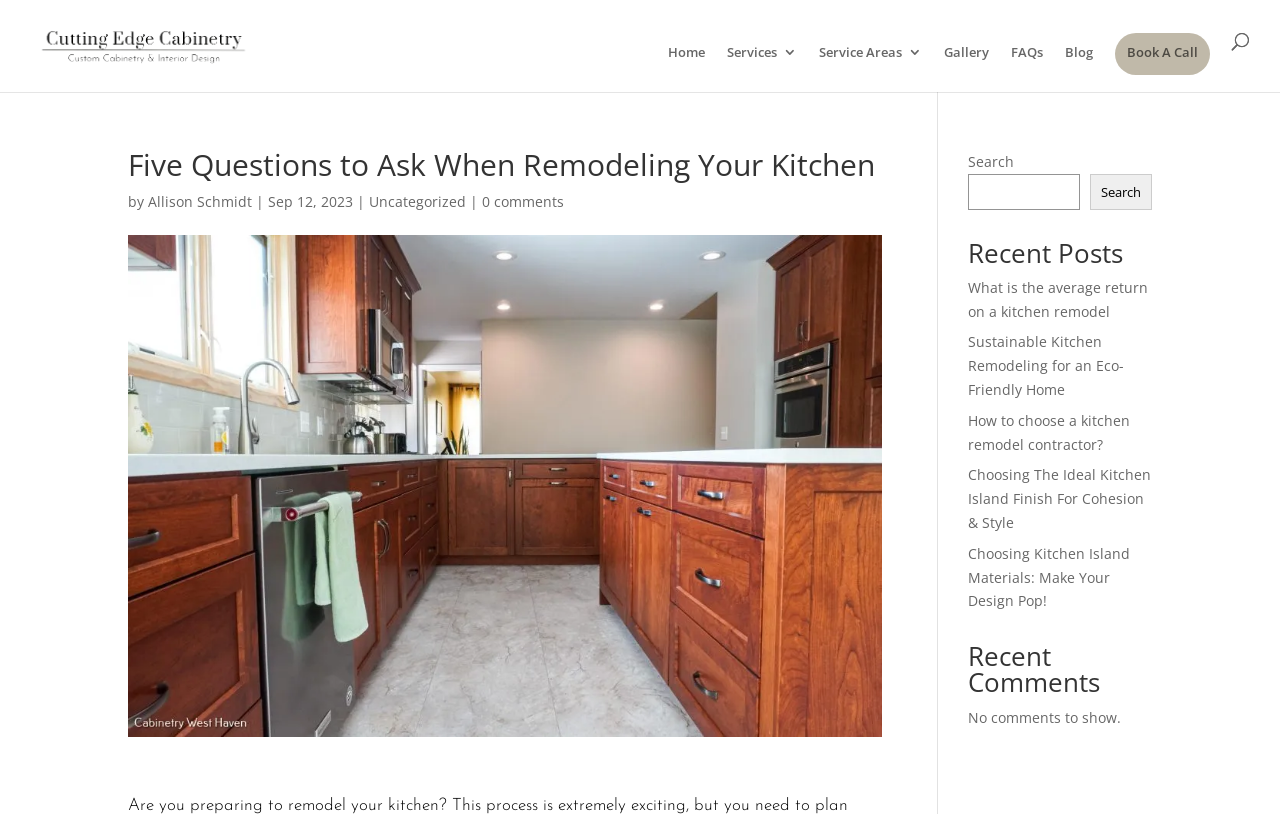Respond with a single word or phrase:
How many recent posts are listed?

5